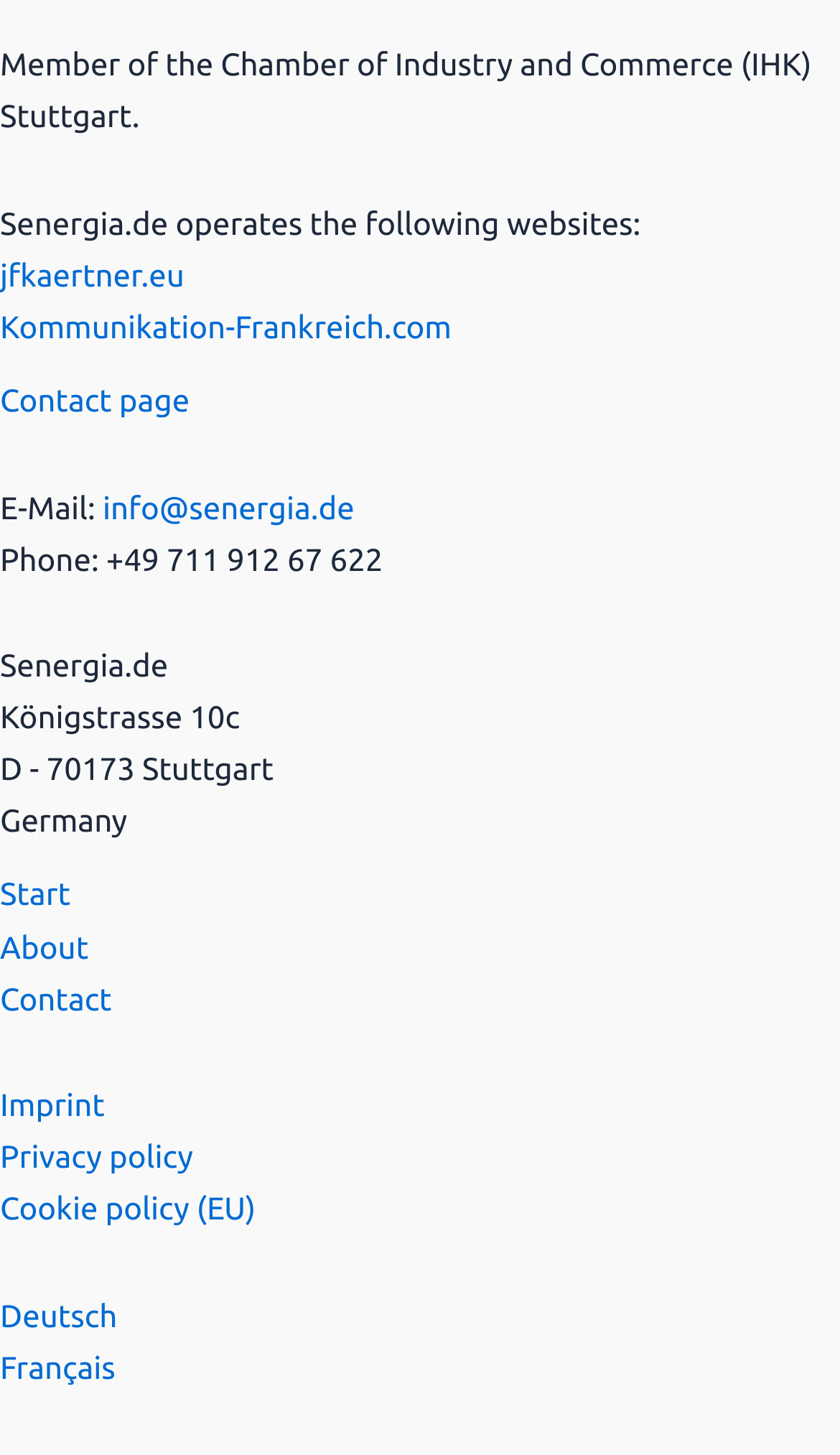What is the industry and commerce organization mentioned?
Use the screenshot to answer the question with a single word or phrase.

IHK Stuttgart